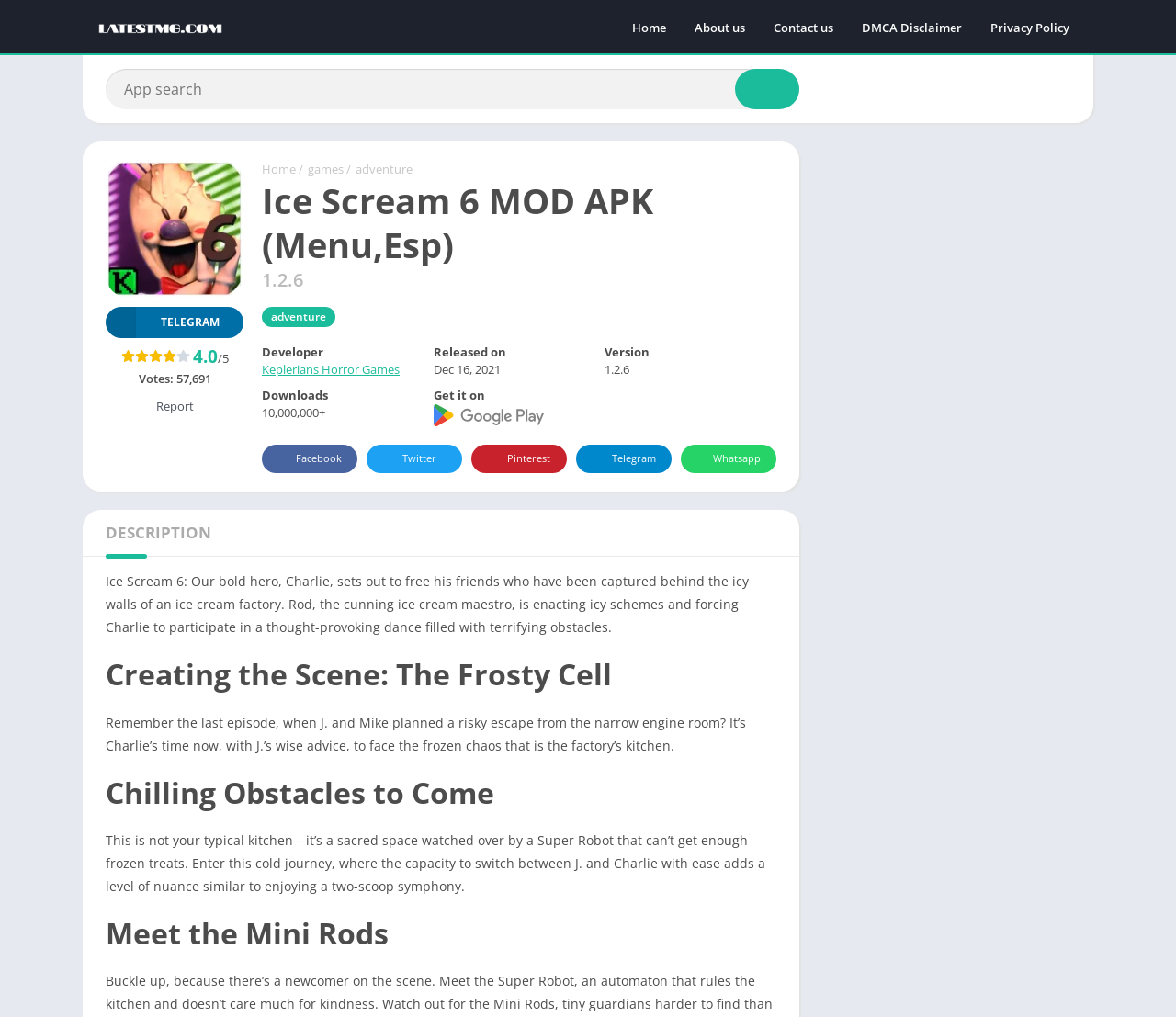Where can the game be downloaded from?
Refer to the image and provide a detailed answer to the question.

The game can be downloaded from Google Play, which can be found in the link 'Google Play' located below the StaticText 'Get it on', indicating that the game is available for download on Google Play.